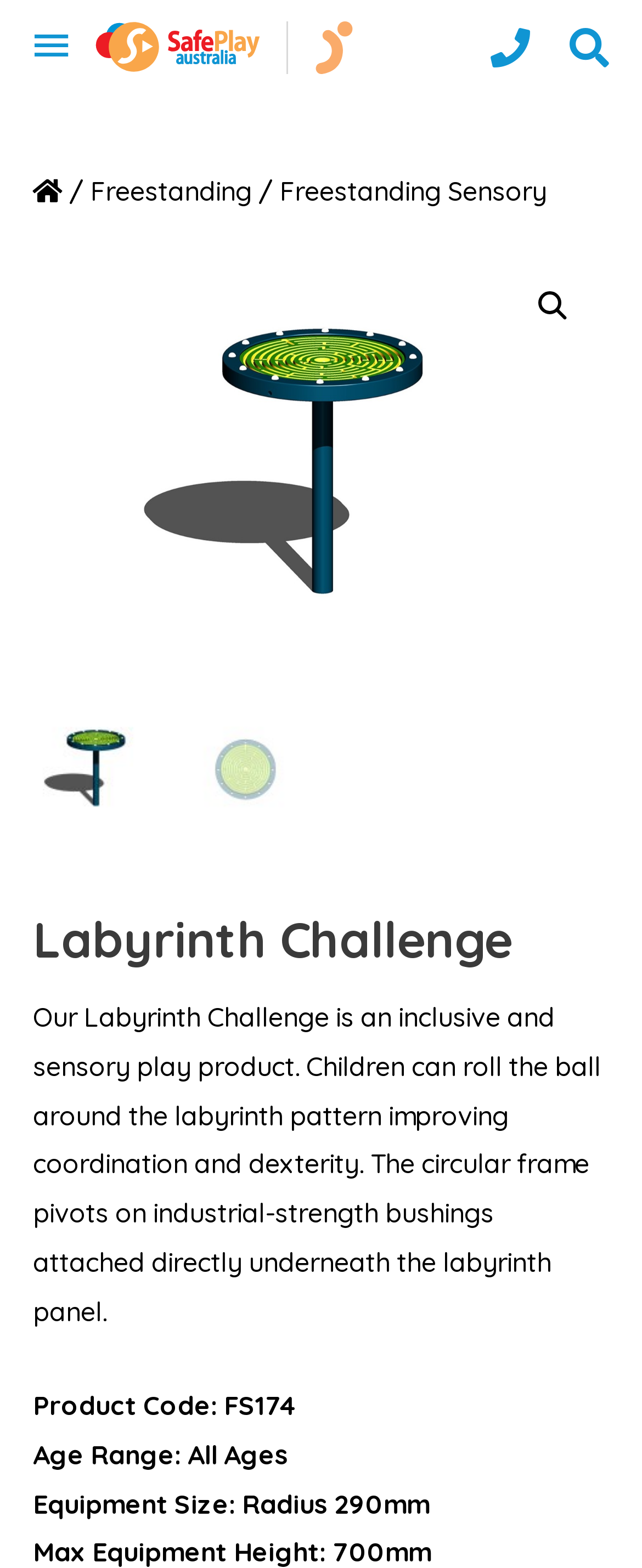Please identify the bounding box coordinates of the element I should click to complete this instruction: 'Click the Safe Play Australia link'. The coordinates should be given as four float numbers between 0 and 1, like this: [left, top, right, bottom].

[0.149, 0.017, 0.406, 0.038]